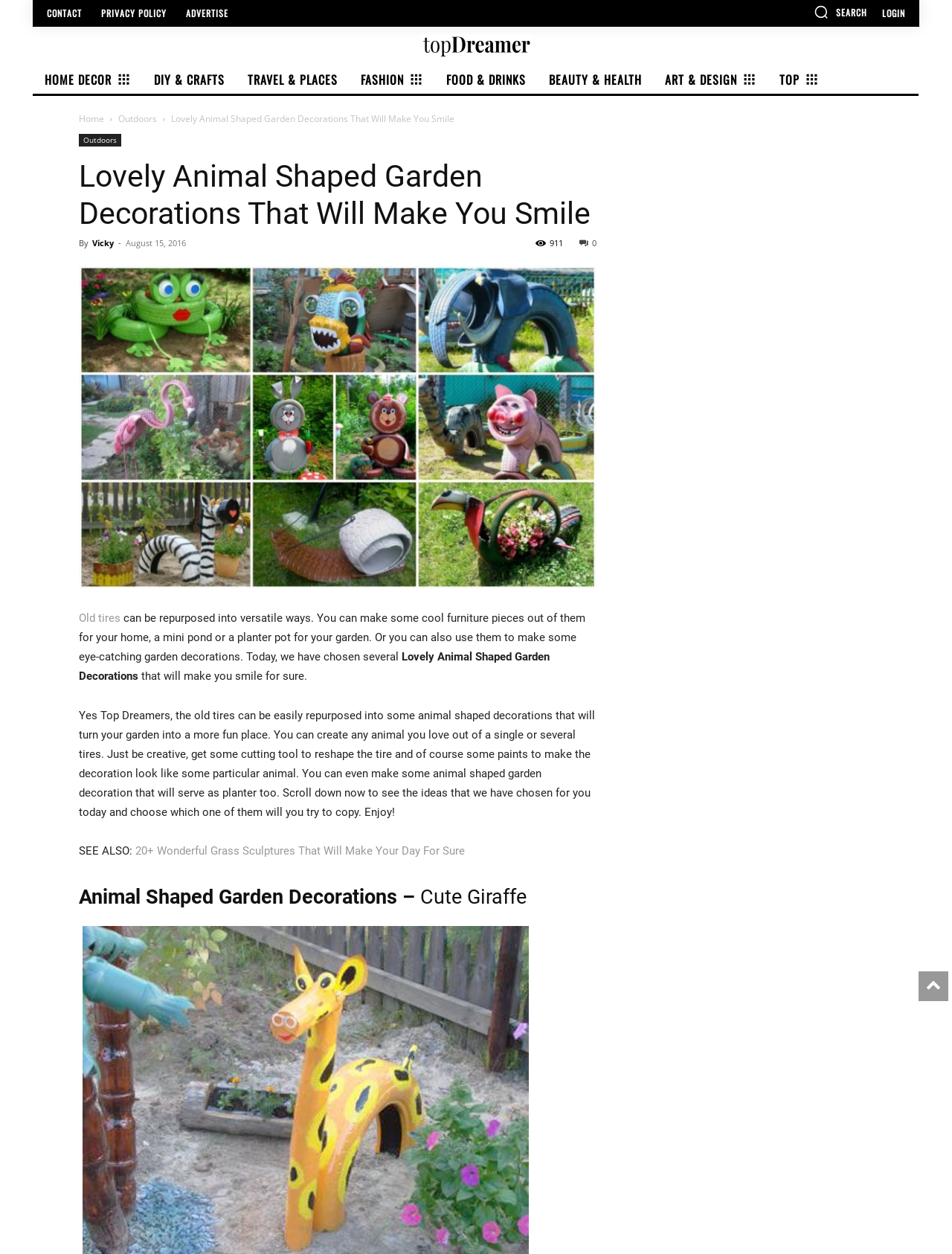Answer this question using a single word or a brief phrase:
What is the date of the article?

August 15, 2016